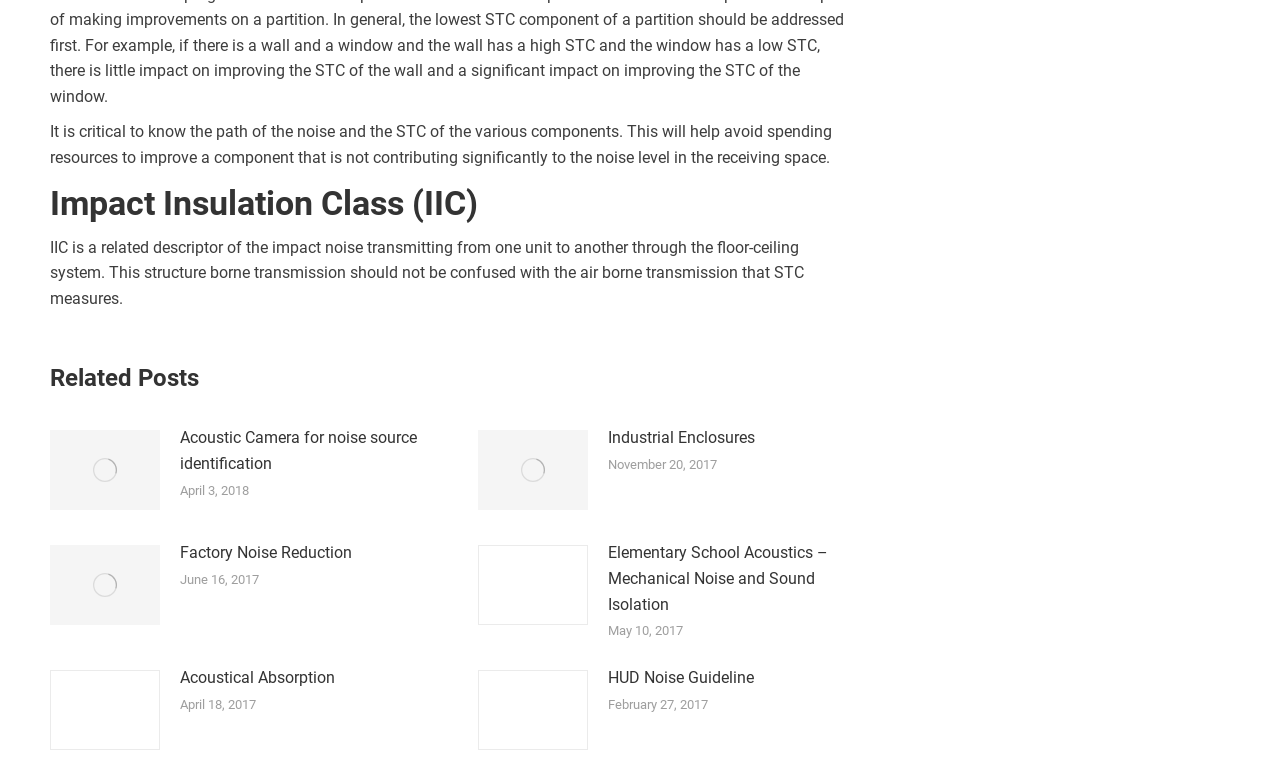Identify the coordinates of the bounding box for the element that must be clicked to accomplish the instruction: "Check the post dated April 3, 2018".

[0.141, 0.62, 0.195, 0.639]